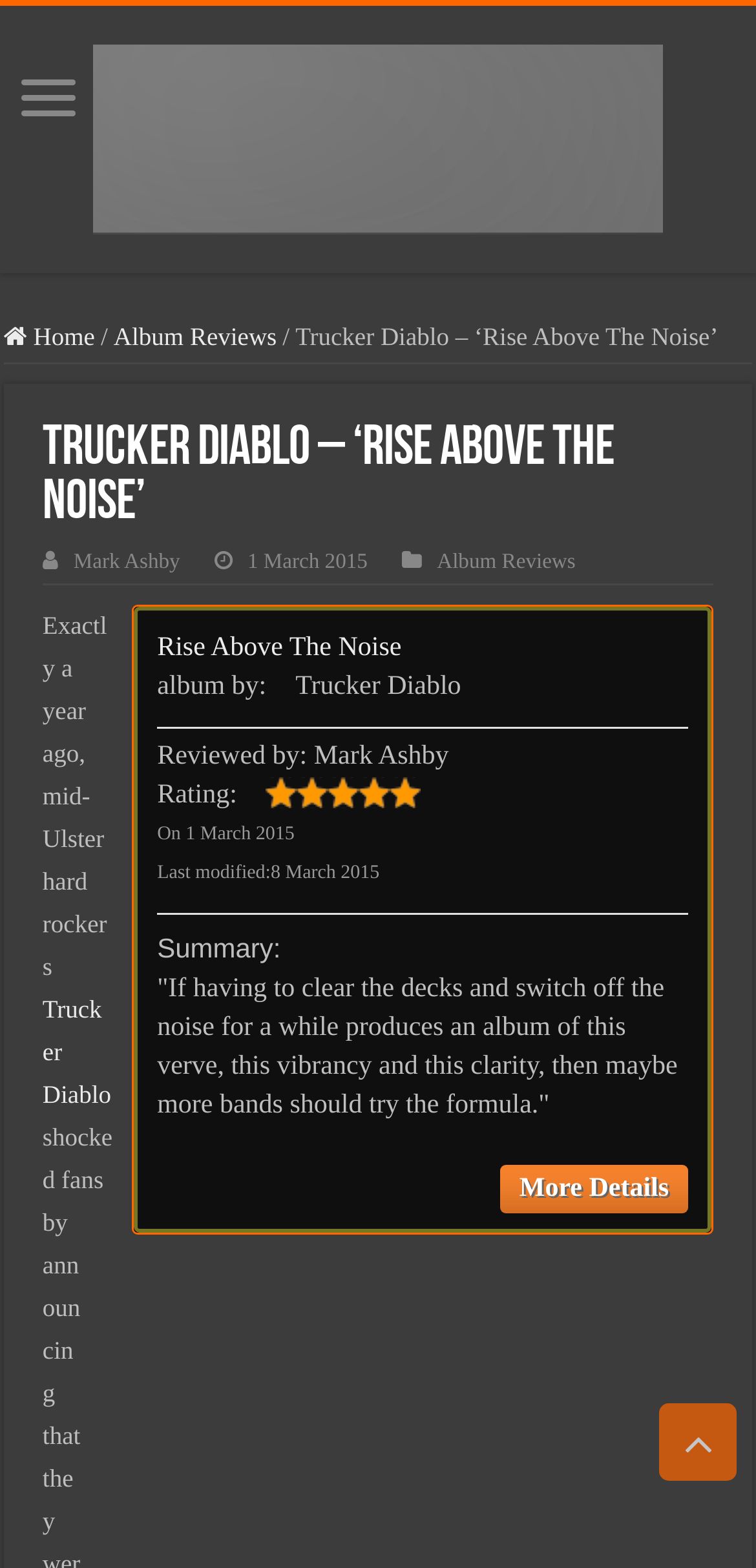What is the rating of the album?
Provide a well-explained and detailed answer to the question.

The rating of the album can be found in the section below the album title, where the text 'Rating:' is followed by the rating '5'.